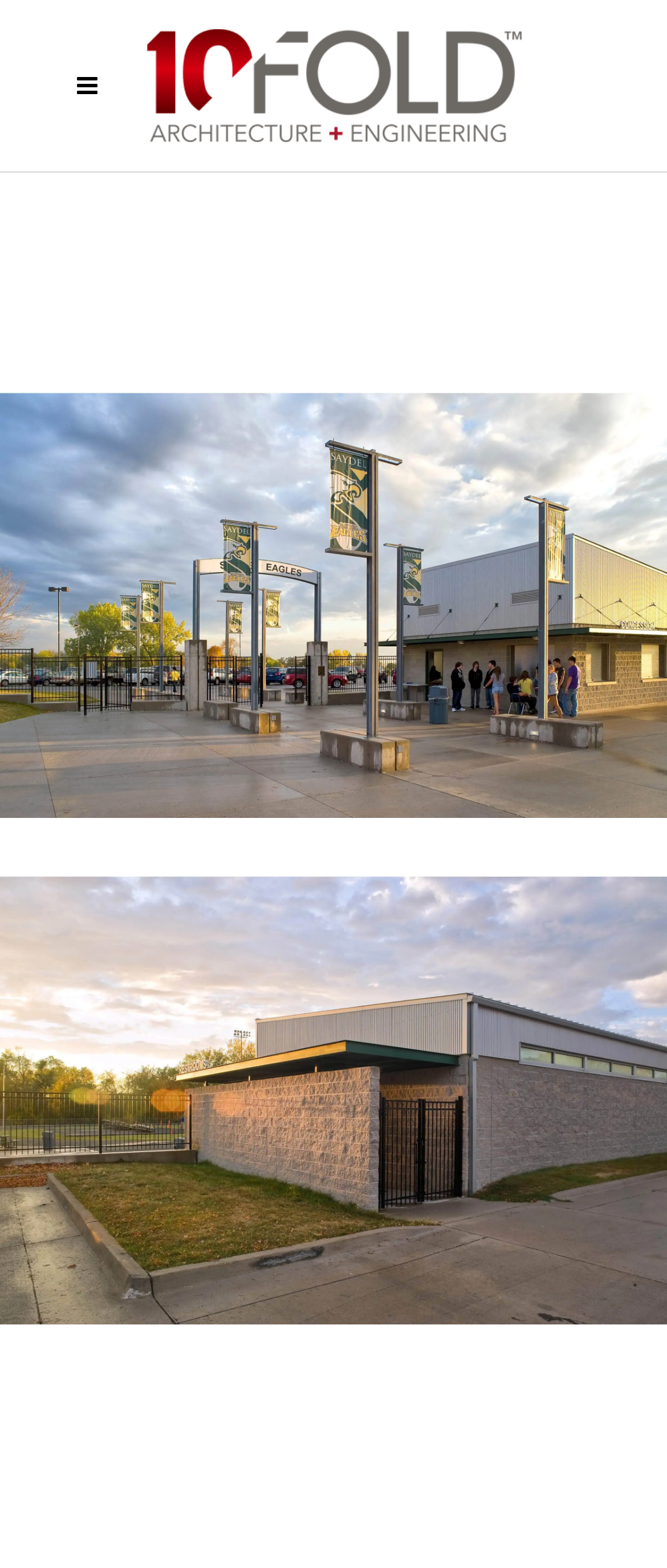Provide an in-depth caption for the webpage.

The webpage is about 10 Fold Architecture's work on the Saydel CSD Athletic Complex, showcasing their architecture projects and services in Iowa. 

At the top left corner, there is a small icon represented by a Unicode character. Next to it, on the top center, is a mobile logo image. 

Below these elements, there is a large image of the Saydel Athletic Complex, spanning the entire width of the page. This image is labeled as "Saydel-Athletic-Complex-3". 

Further down, there is another large image of the Saydel Athletic Complex, also spanning the entire width of the page. This image is labeled as "Saydel-Athletic-Complex-4". 

There are links to view the portfolio of architecture projects and to contact the company for Iowa architecture services, but their exact positions are not specified.